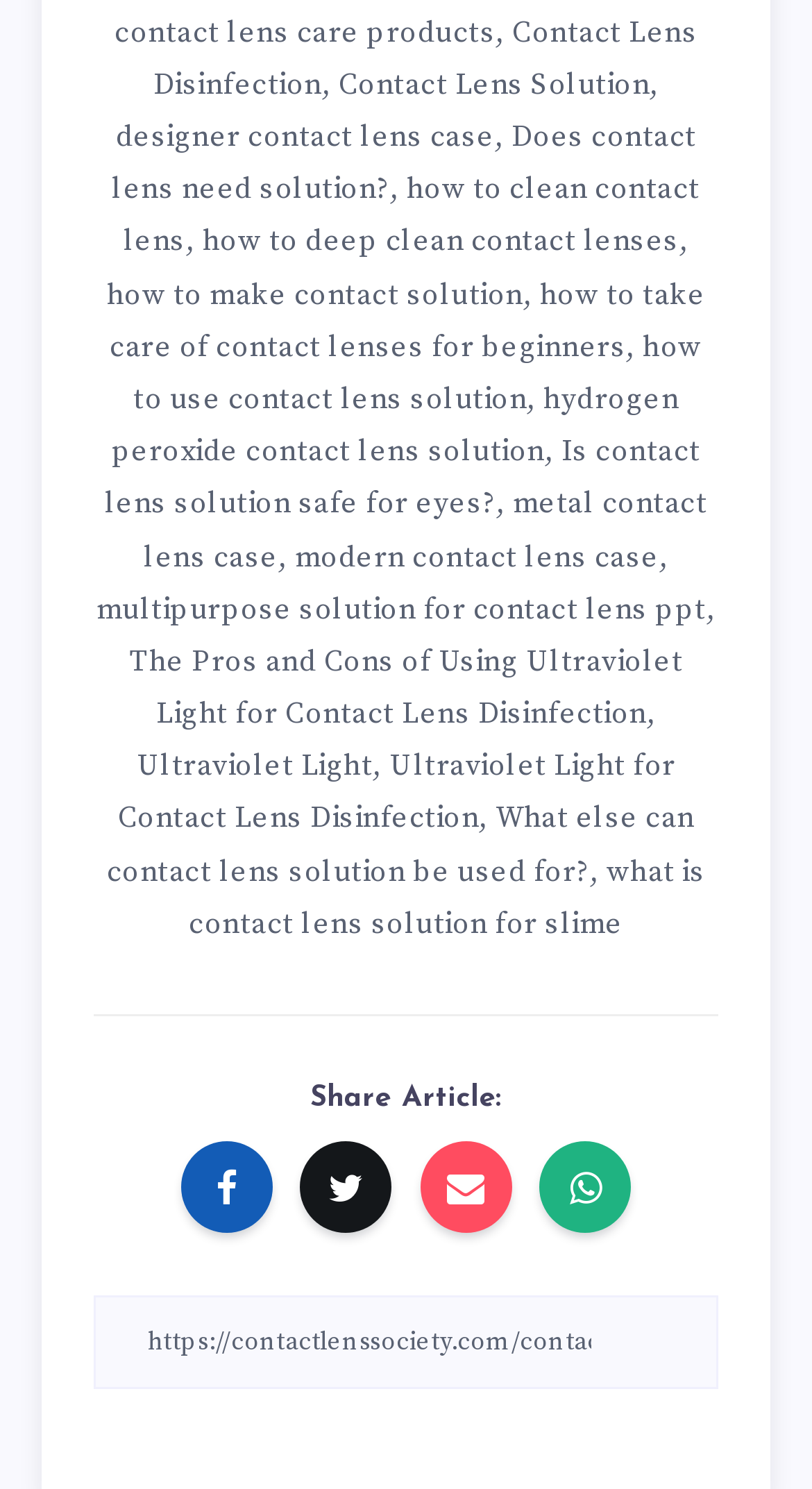Highlight the bounding box of the UI element that corresponds to this description: "title="LinkedIn"".

None